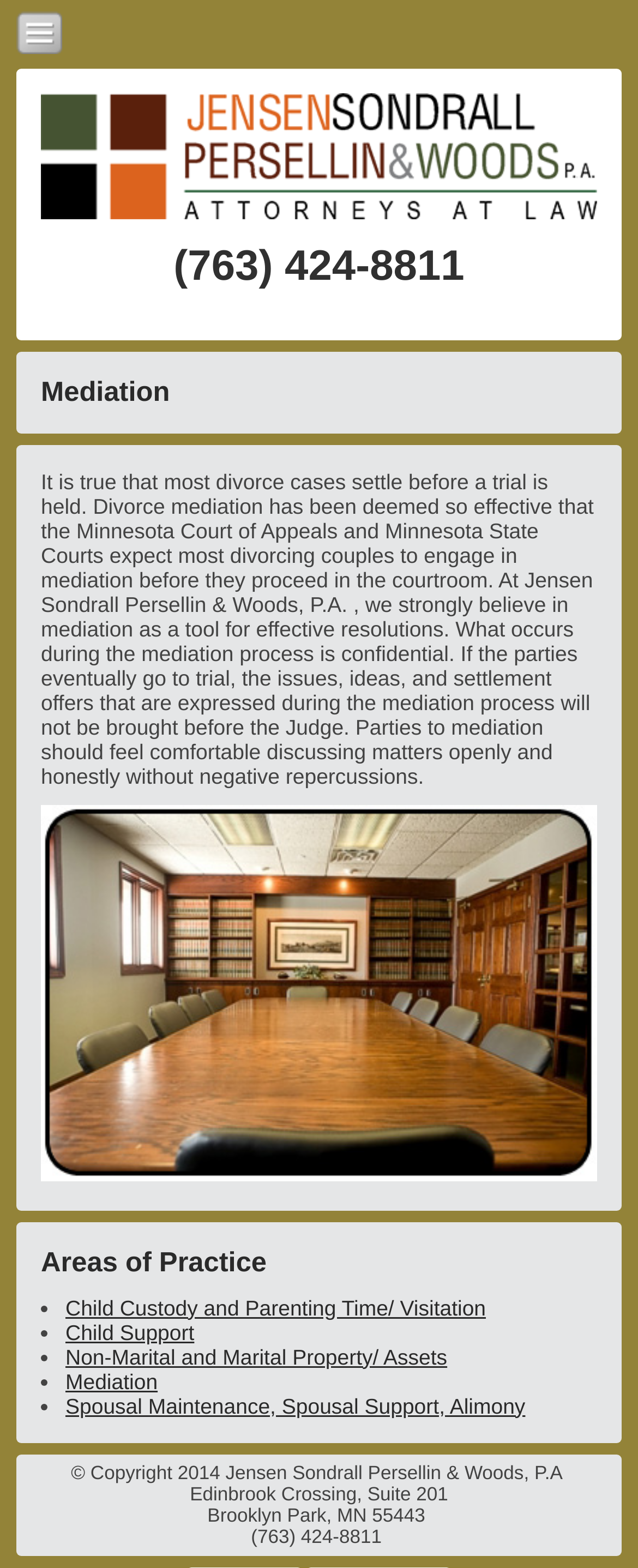With reference to the screenshot, provide a detailed response to the question below:
What is the purpose of mediation in divorce cases?

I determined the purpose of mediation in divorce cases by reading the paragraph of text that discusses the mediation process, which states that the law firm believes in mediation as a tool for effective resolutions.